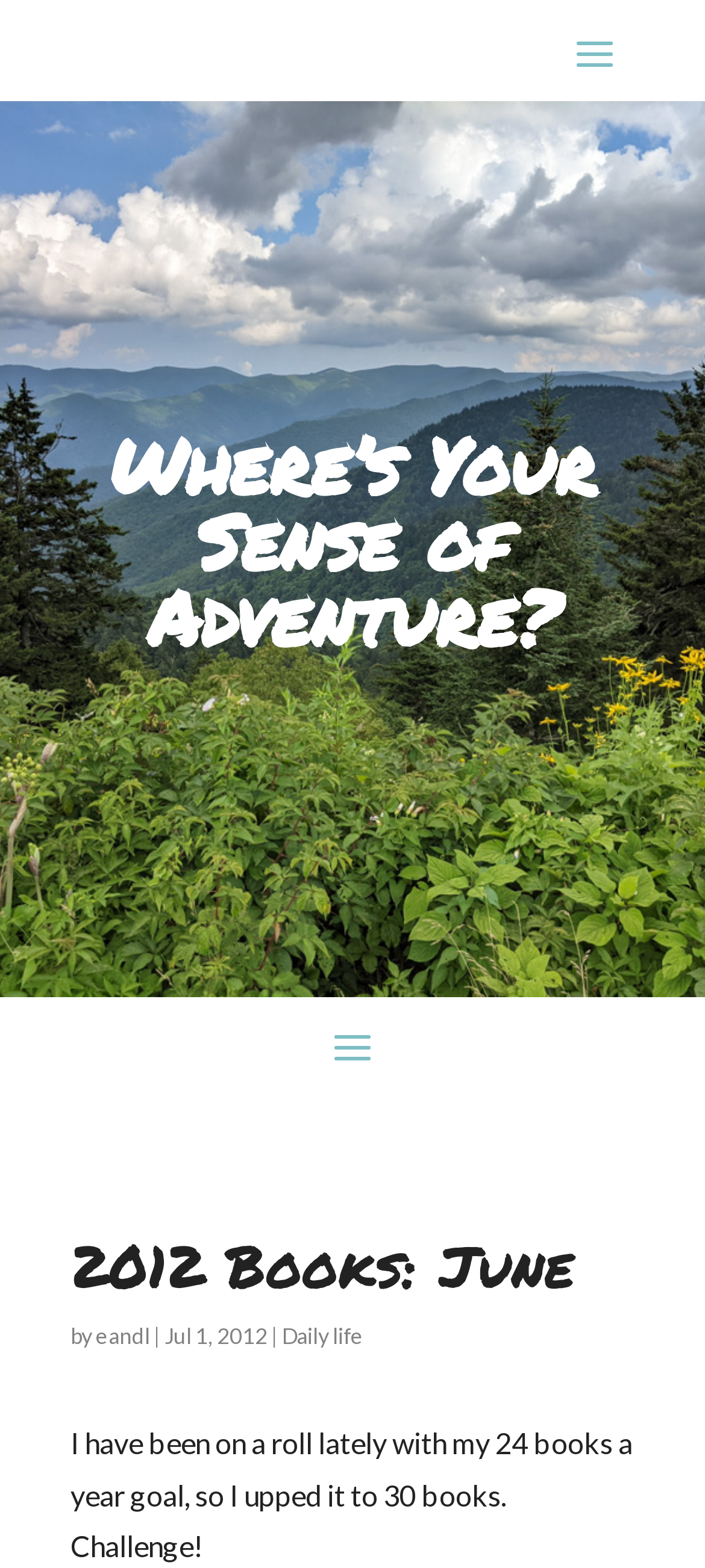What is the category of the blog post? Based on the screenshot, please respond with a single word or phrase.

Daily life